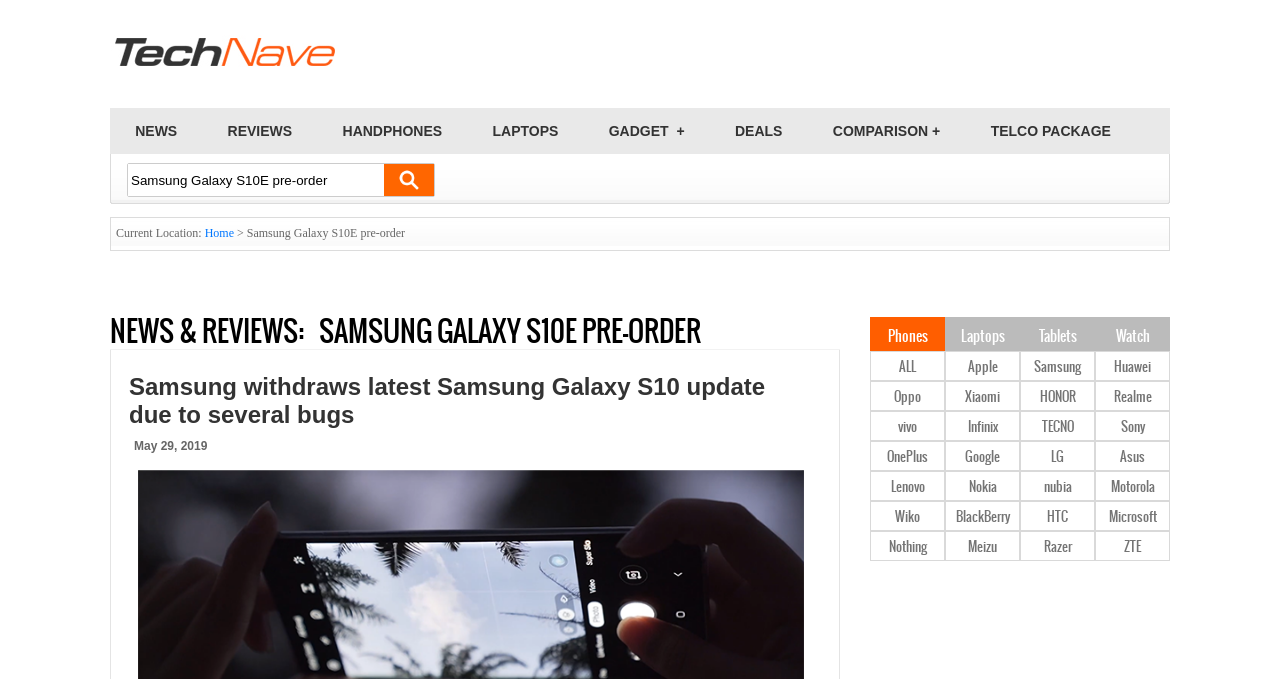Please find the bounding box coordinates of the element that must be clicked to perform the given instruction: "Go to Home page". The coordinates should be four float numbers from 0 to 1, i.e., [left, top, right, bottom].

[0.16, 0.333, 0.183, 0.354]